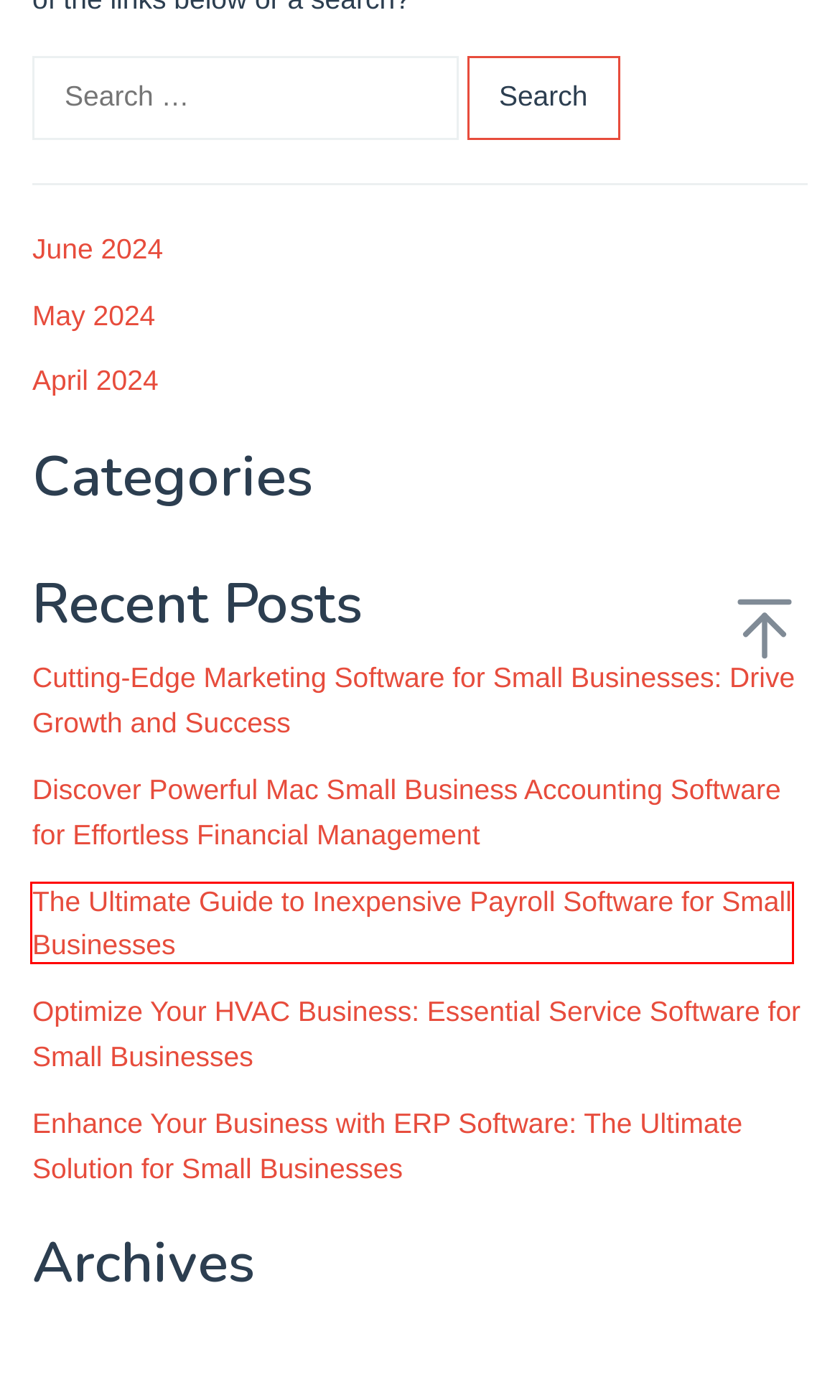You’re provided with a screenshot of a webpage that has a red bounding box around an element. Choose the best matching webpage description for the new page after clicking the element in the red box. The options are:
A. Discover Powerful Mac Small Business Accounting Software for Effortless Financial Management
B. CRM Software Archives - Sepakbolamajuterus
C. Optimize Your HVAC Business: Essential Service Software for Small Businesses
D. About Us - Sepakbolamajuterus
E. June 2024 - Sepakbolamajuterus
F. The Ultimate Guide to Inexpensive Payroll Software for Small Businesses
G. Cutting-Edge Marketing Software for Small Businesses: Drive Growth and Success
H. Enhance Your Business with ERP Software: The Ultimate Solution for Small Businesses

F